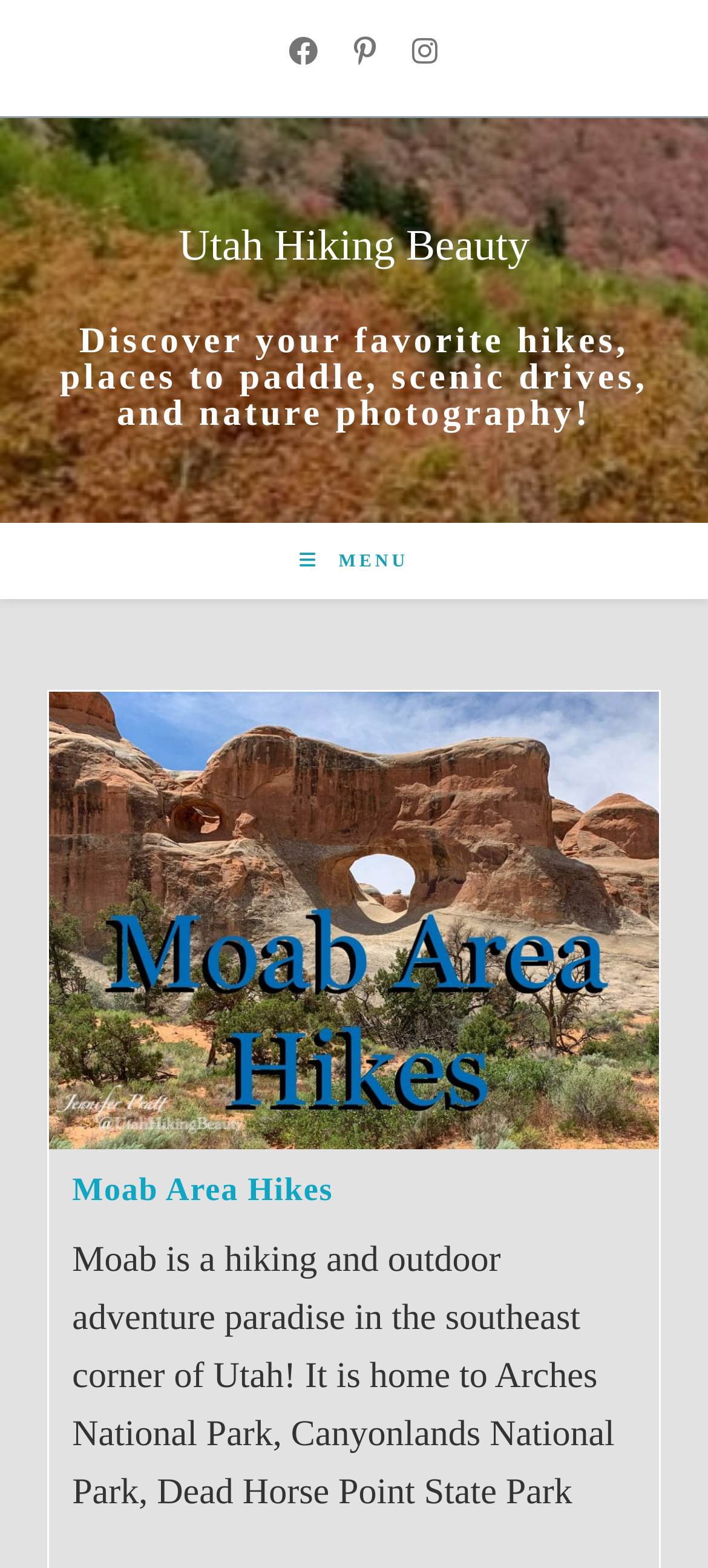Please answer the following question using a single word or phrase: 
What is the name of the first article?

Moab Area Hikes